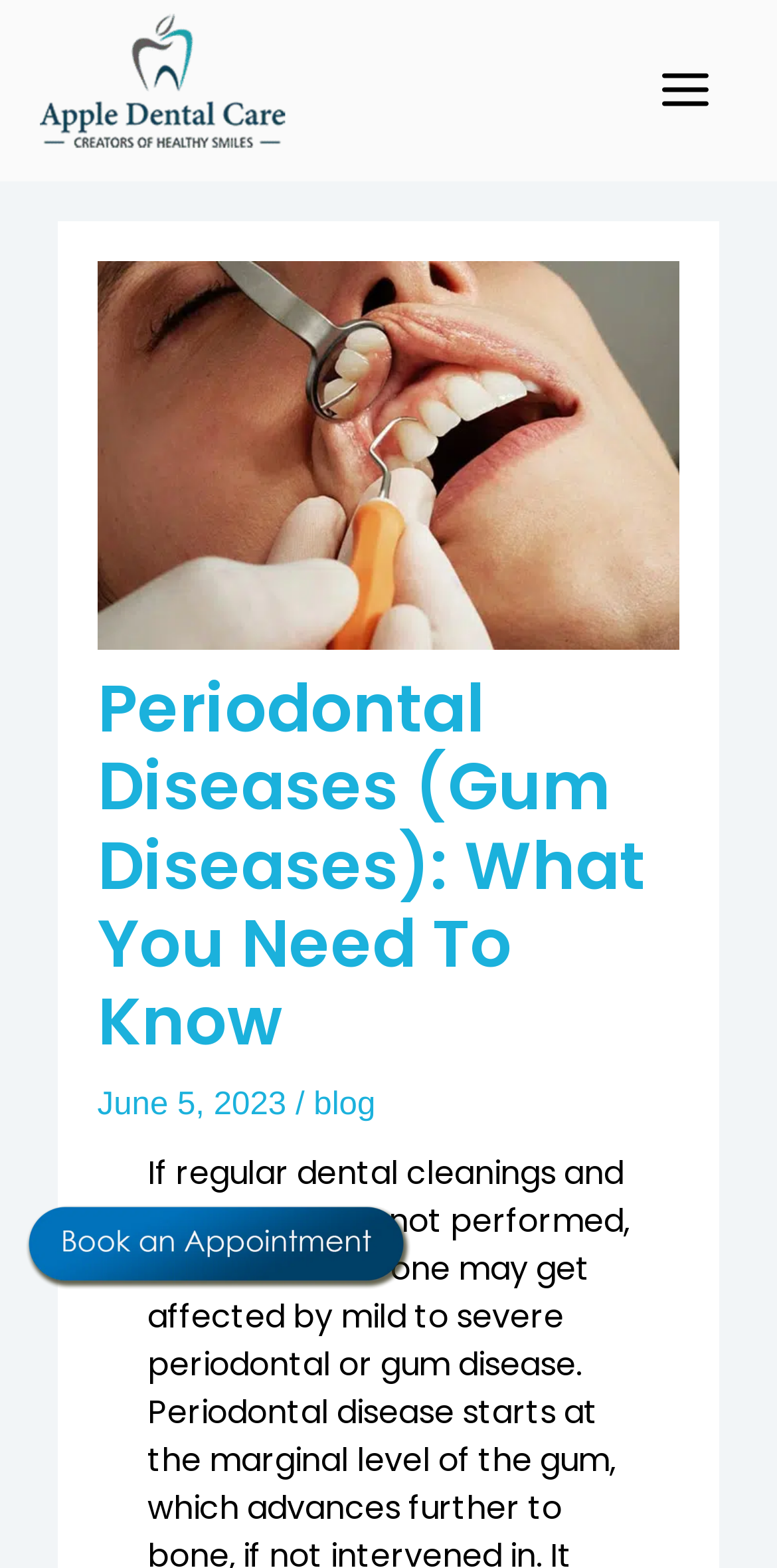Locate the UI element that matches the description News in the webpage screenshot. Return the bounding box coordinates in the format (top-left x, top-left y, bottom-right x, bottom-right y), with values ranging from 0 to 1.

None